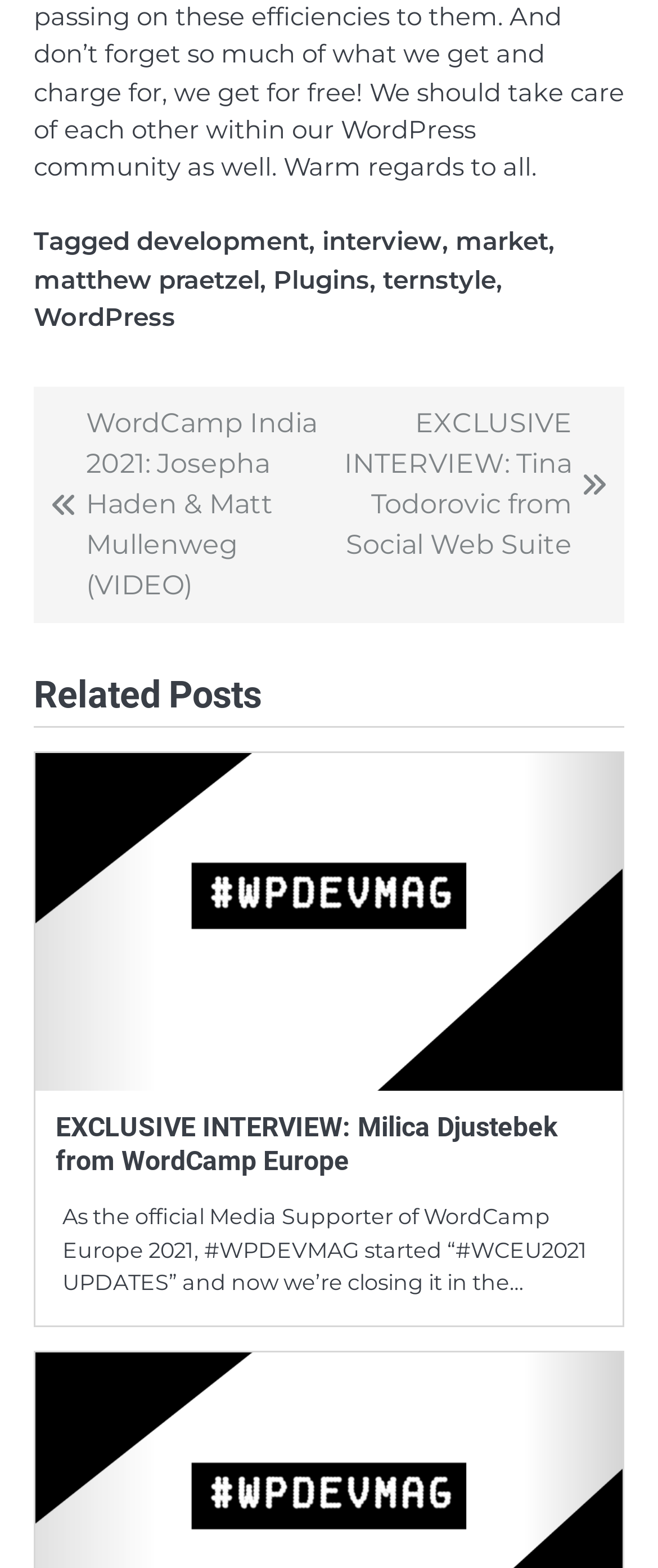Please find the bounding box coordinates of the section that needs to be clicked to achieve this instruction: "View the post about WordCamp India 2021".

[0.077, 0.258, 0.487, 0.387]